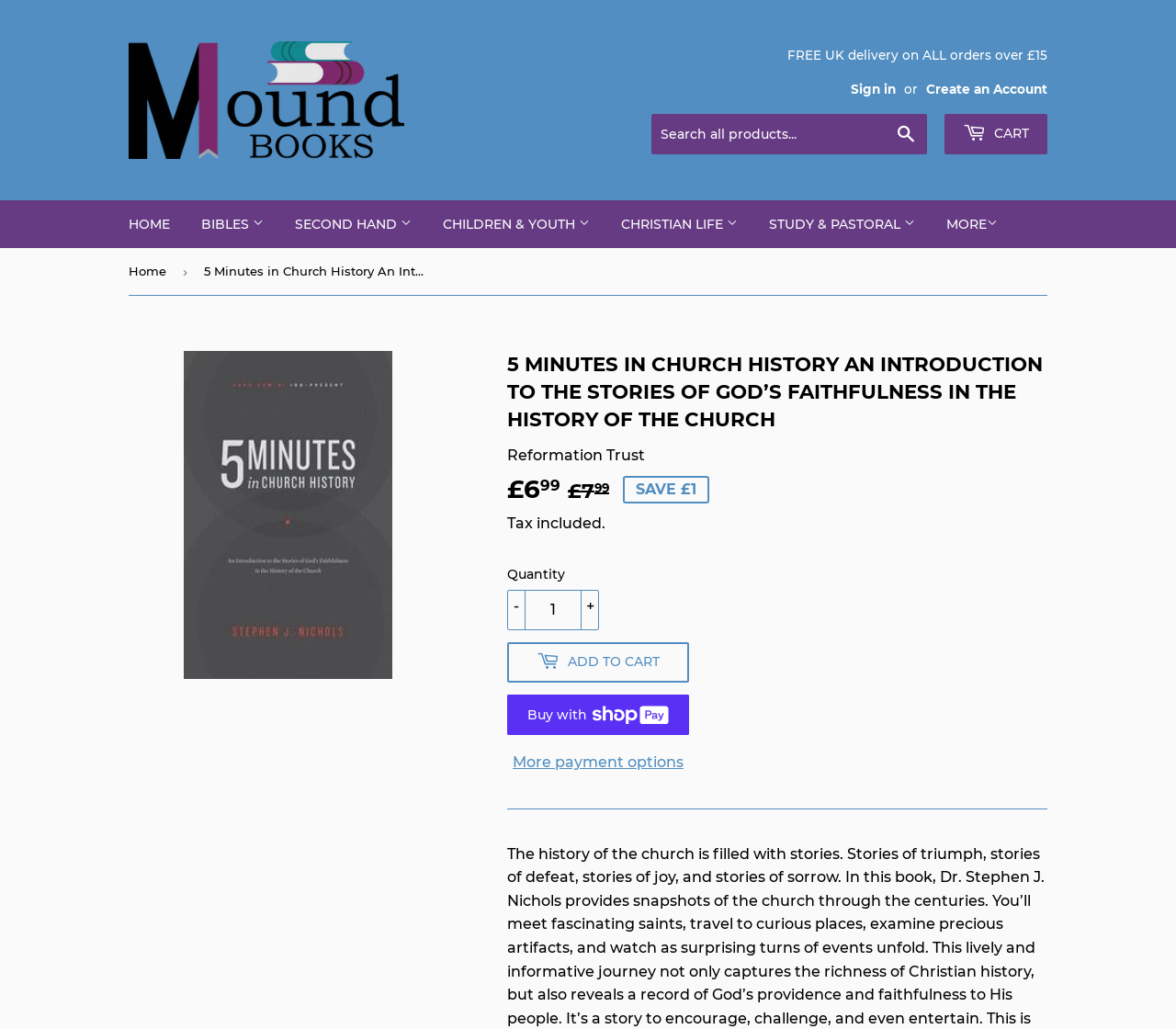What is the category of 'ESV Scripture Journals'?
Can you provide a detailed and comprehensive answer to the question?

I determined the answer by navigating to the 'BIBLES' category and finding the subcategory 'ESV' which contains the item 'ESV Scripture Journals'.